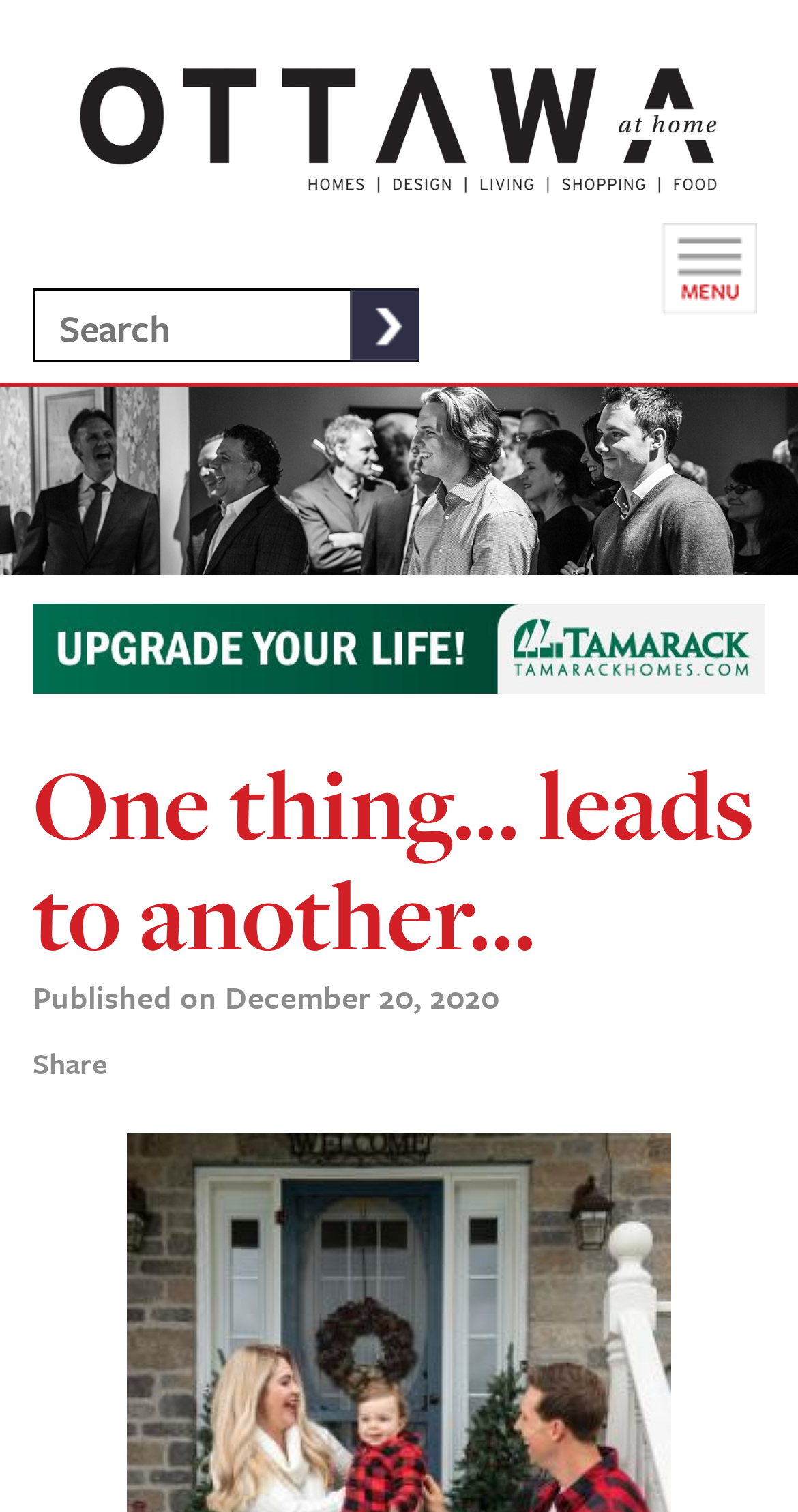What is the topic of the article?
Using the image as a reference, answer the question with a short word or phrase.

One thing leads to another